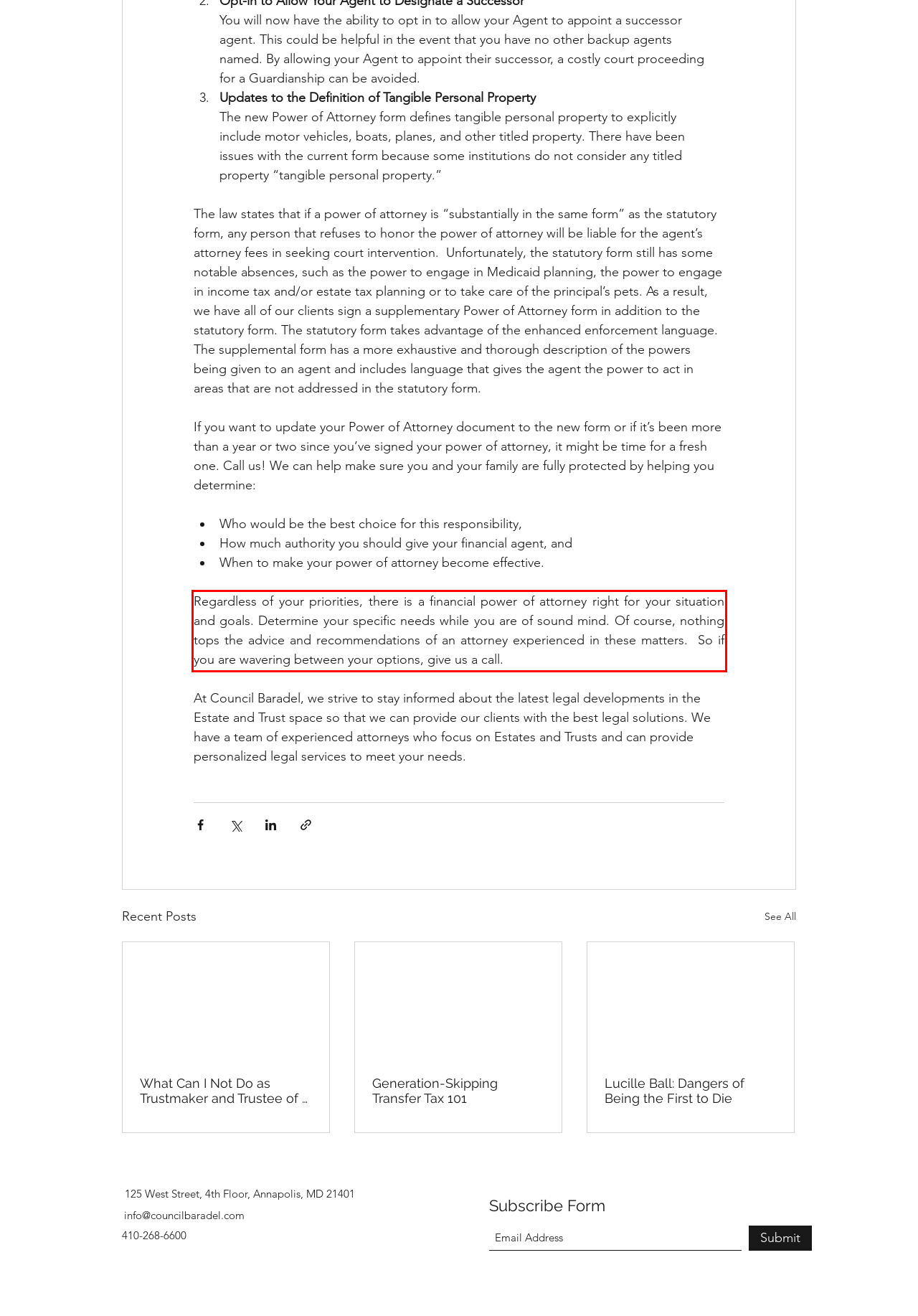You are given a screenshot with a red rectangle. Identify and extract the text within this red bounding box using OCR.

Regardless of your priorities, there is a financial power of attorney right for your situation and goals. Determine your specific needs while you are of sound mind. Of course, nothing tops the advice and recommendations of an attorney experienced in these matters. So if you are wavering between your options, give us a call.